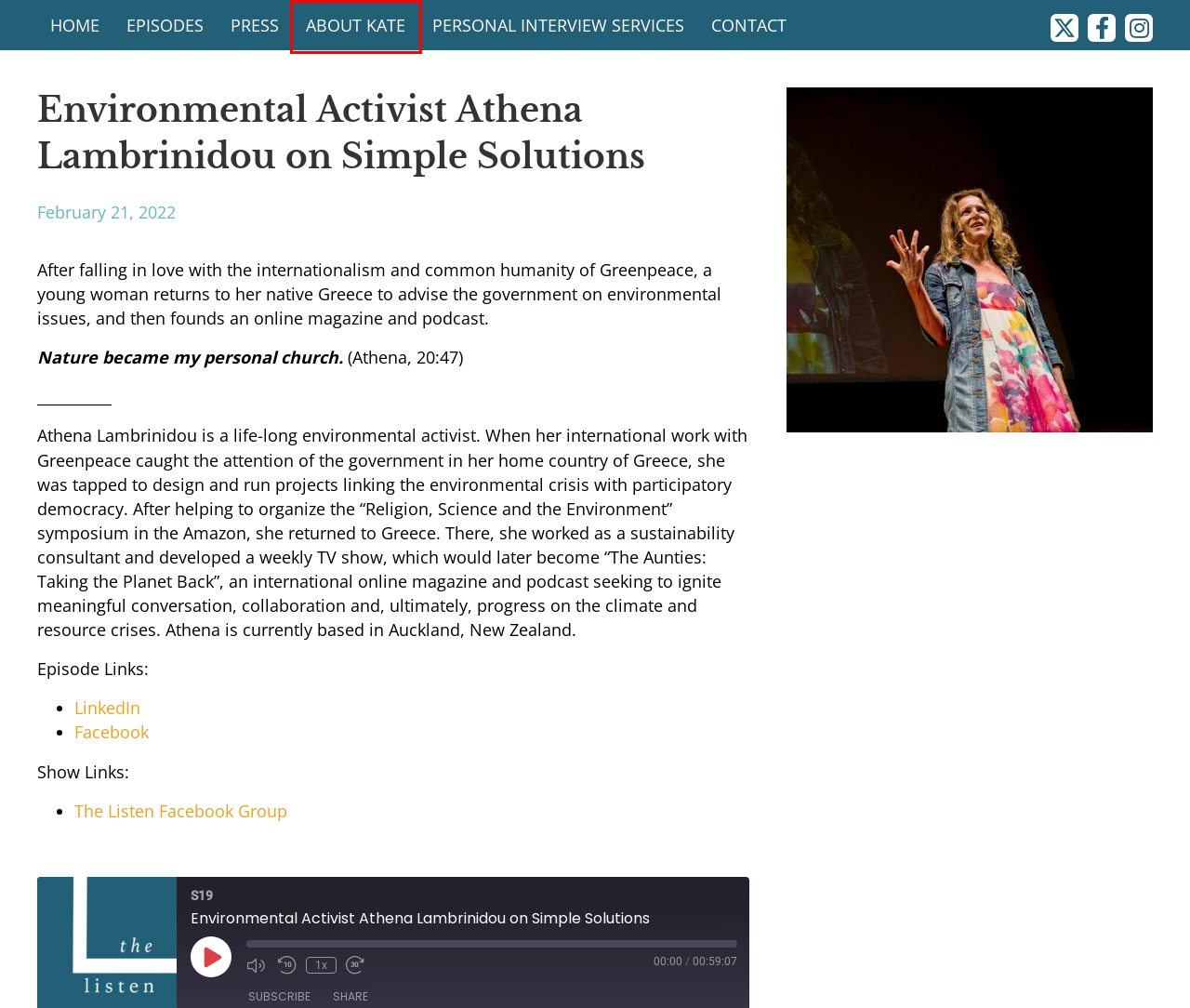Review the screenshot of a webpage containing a red bounding box around an element. Select the description that best matches the new webpage after clicking the highlighted element. The options are:
A. British Luthier David Milward on Breaking Boundaries - The Listen Podcast
B. Podcast Episodes - The Listen Podcast
C. Donate
D. The Listen Podcast | exploring the subtleties of culture and compassion in every conversation
E. About Kate - The Listen Podcast
F. Press - The Listen Podcast
G. Personal Interview Services - The Listen Podcast
H. Contact - The Listen Podcast

E